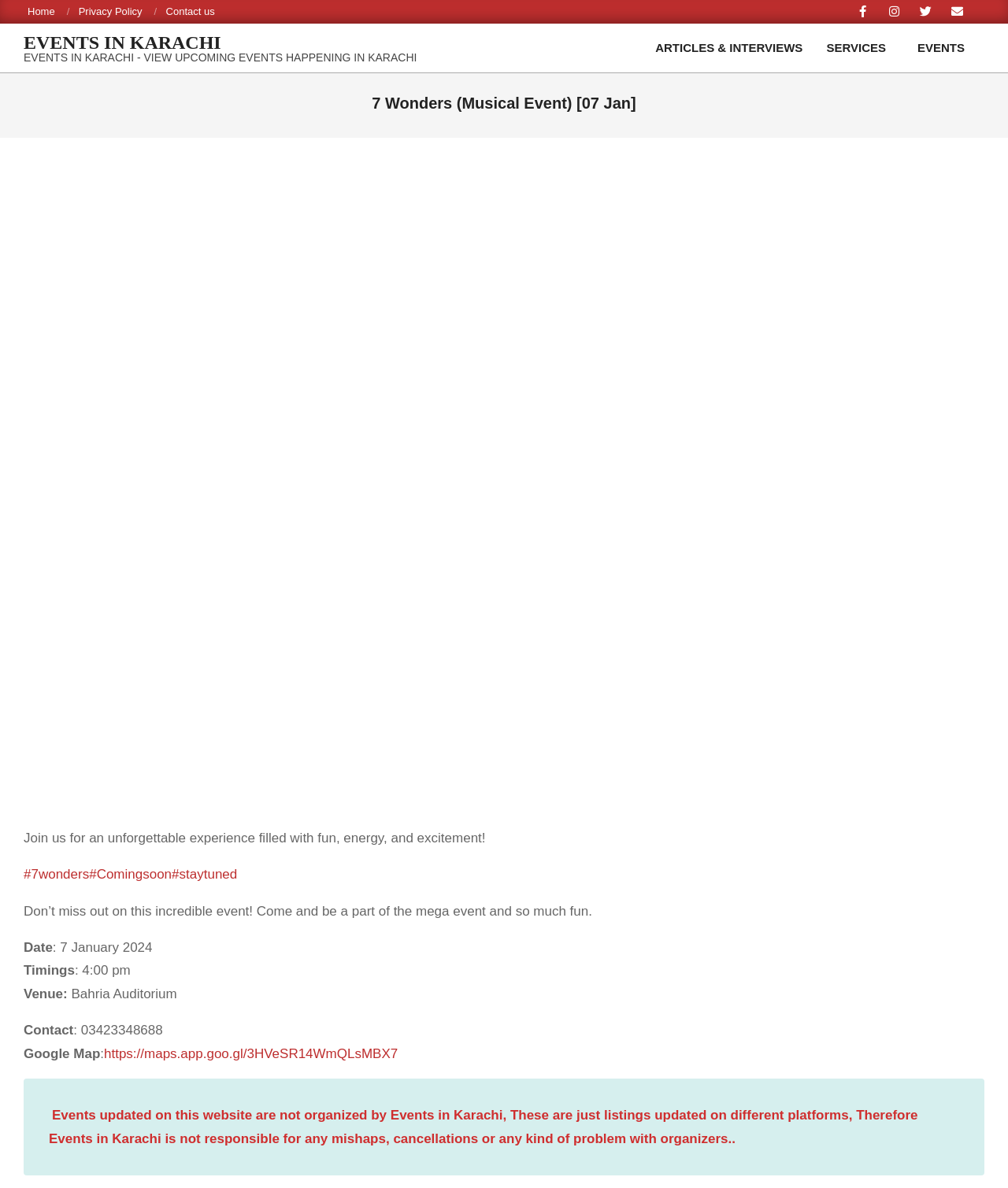Utilize the details in the image to thoroughly answer the following question: What is the purpose of the 'Events in Karachi' webpage?

The purpose of the 'Events in Karachi' webpage can be inferred from the static text element 'EVENTS IN KARACHI - VIEW UPCOMING EVENTS HAPPENING IN KARACHI' which suggests that the webpage is used to view upcoming events happening in Karachi.